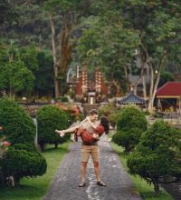What is the pathway in the garden made of?
Using the image, elaborate on the answer with as much detail as possible.

The pathway in the garden is made of stone, and it stretches into the distance, lined with neatly trimmed bushes.